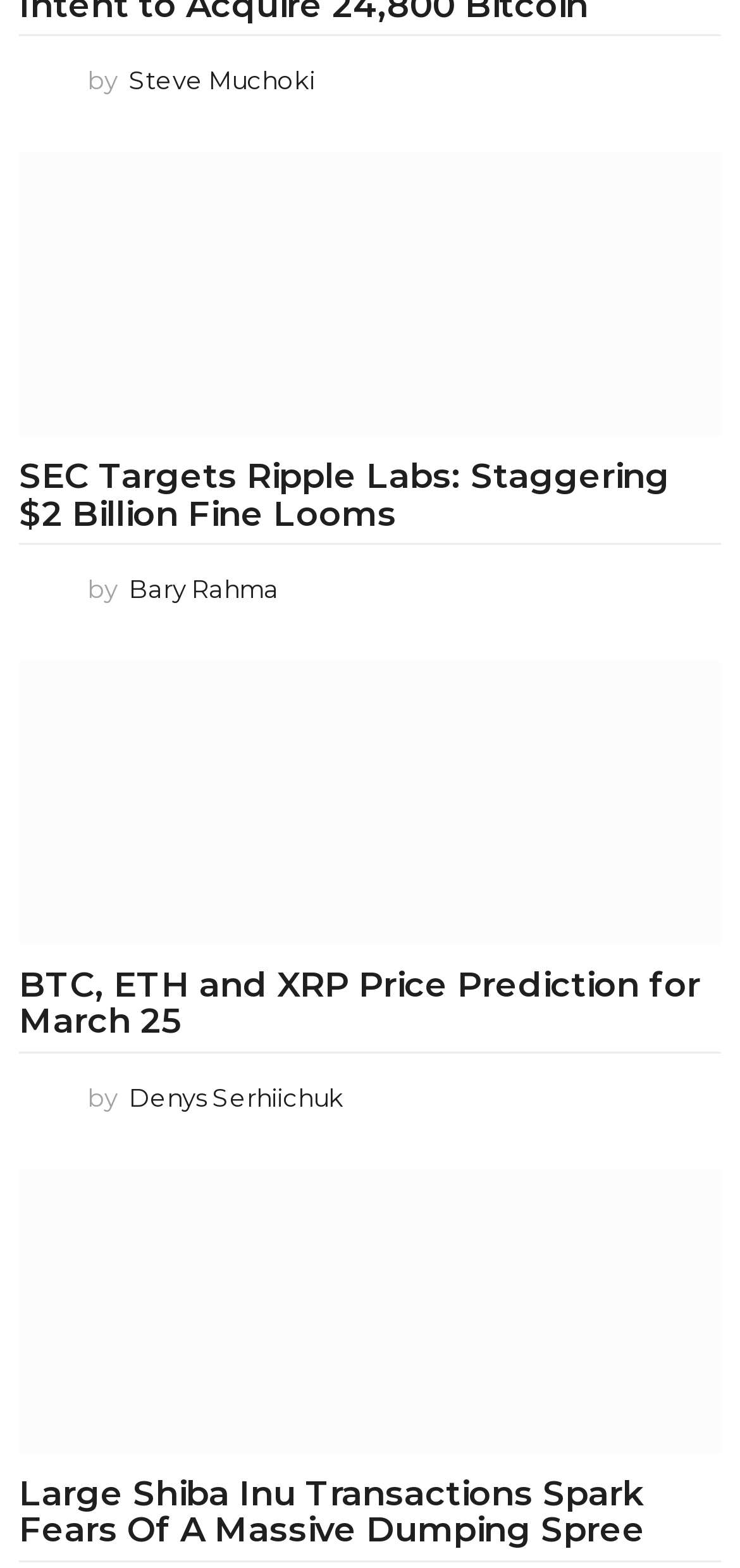Identify the bounding box of the HTML element described as: "Steve Muchoki".

[0.174, 0.041, 0.426, 0.061]